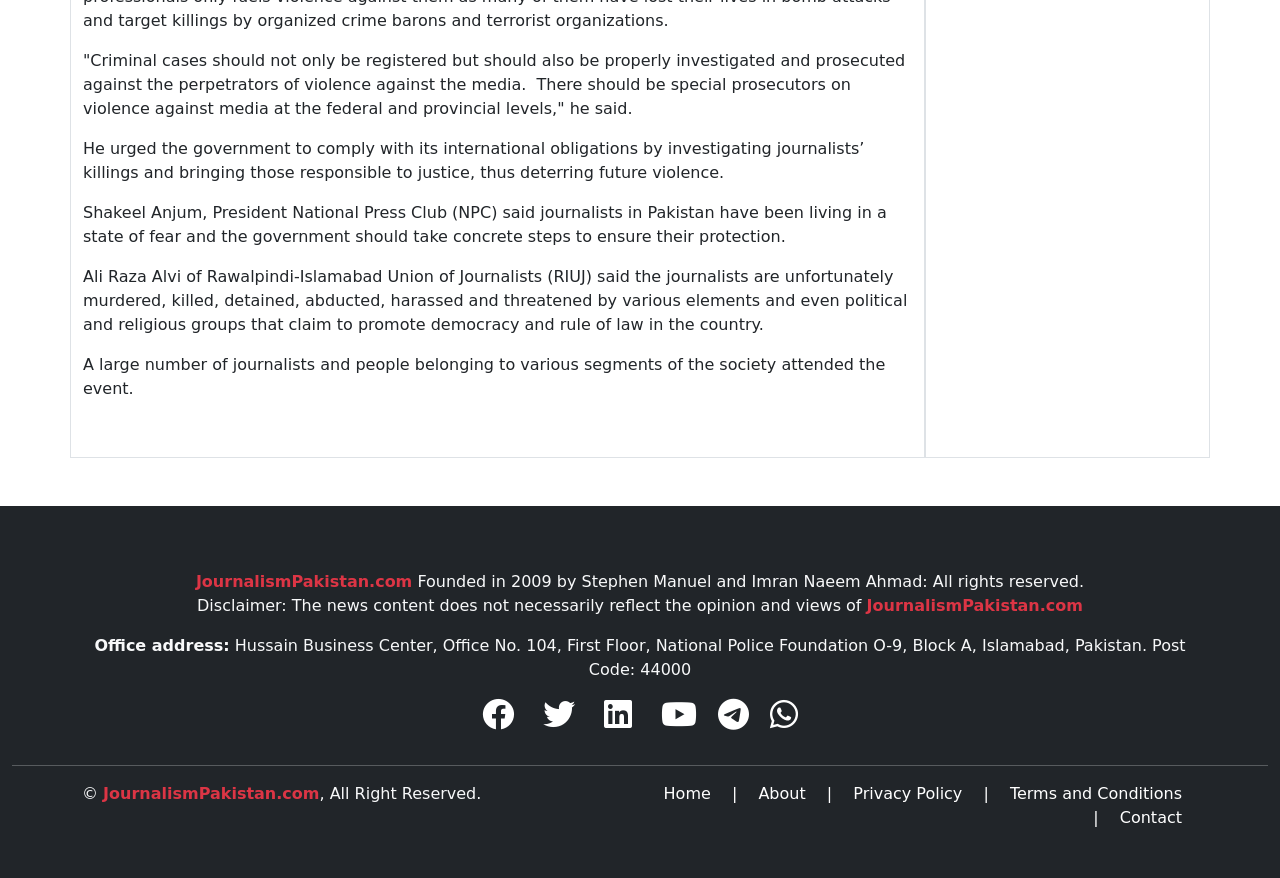Find the bounding box of the web element that fits this description: "Terms and Conditions".

[0.789, 0.893, 0.936, 0.915]